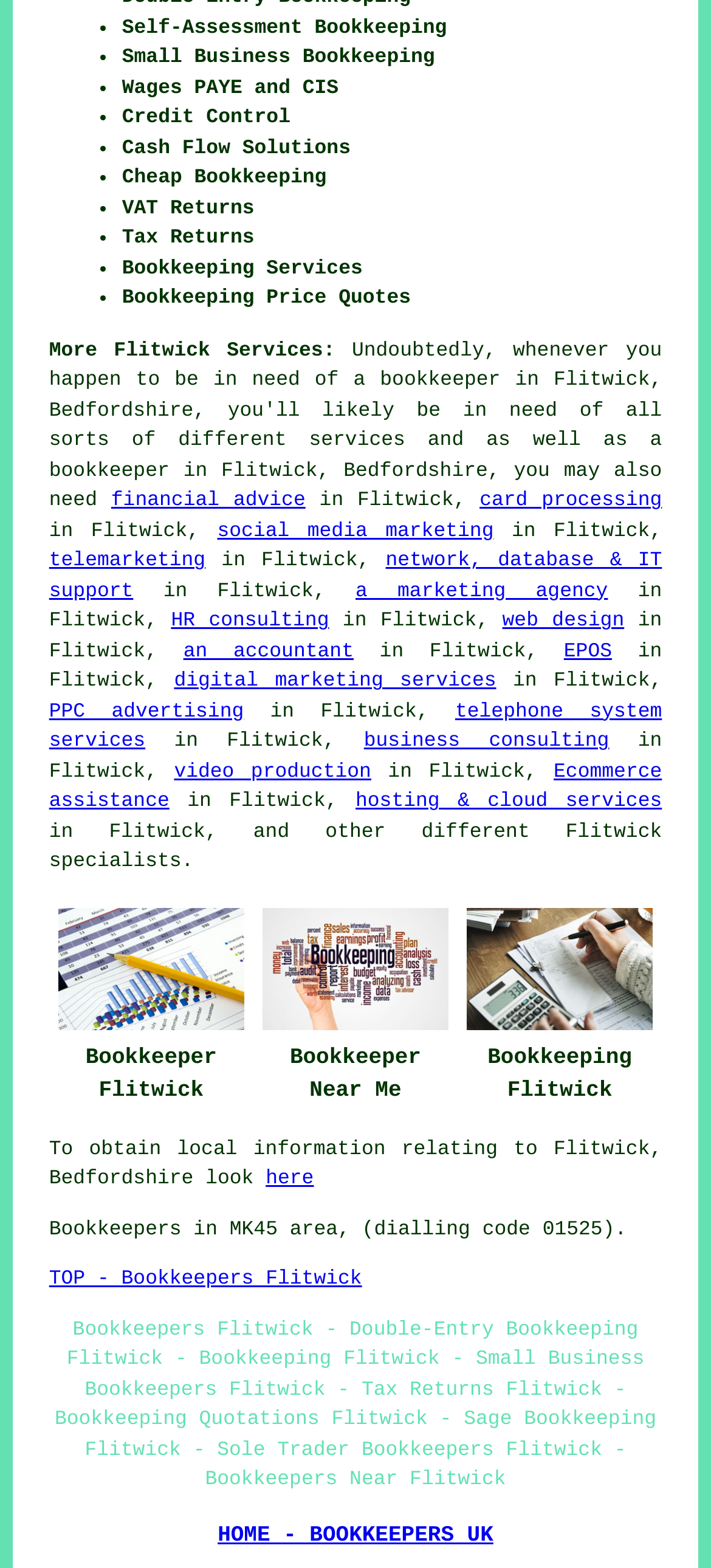Refer to the image and provide an in-depth answer to the question:
What is the location of the bookkeeper?

The webpage mentions Flitwick, Bedfordshire multiple times, indicating that the bookkeeper is located in this area. Additionally, the webpage provides information about bookkeepers in the MK45 area, which is the dialling code for Flitwick.